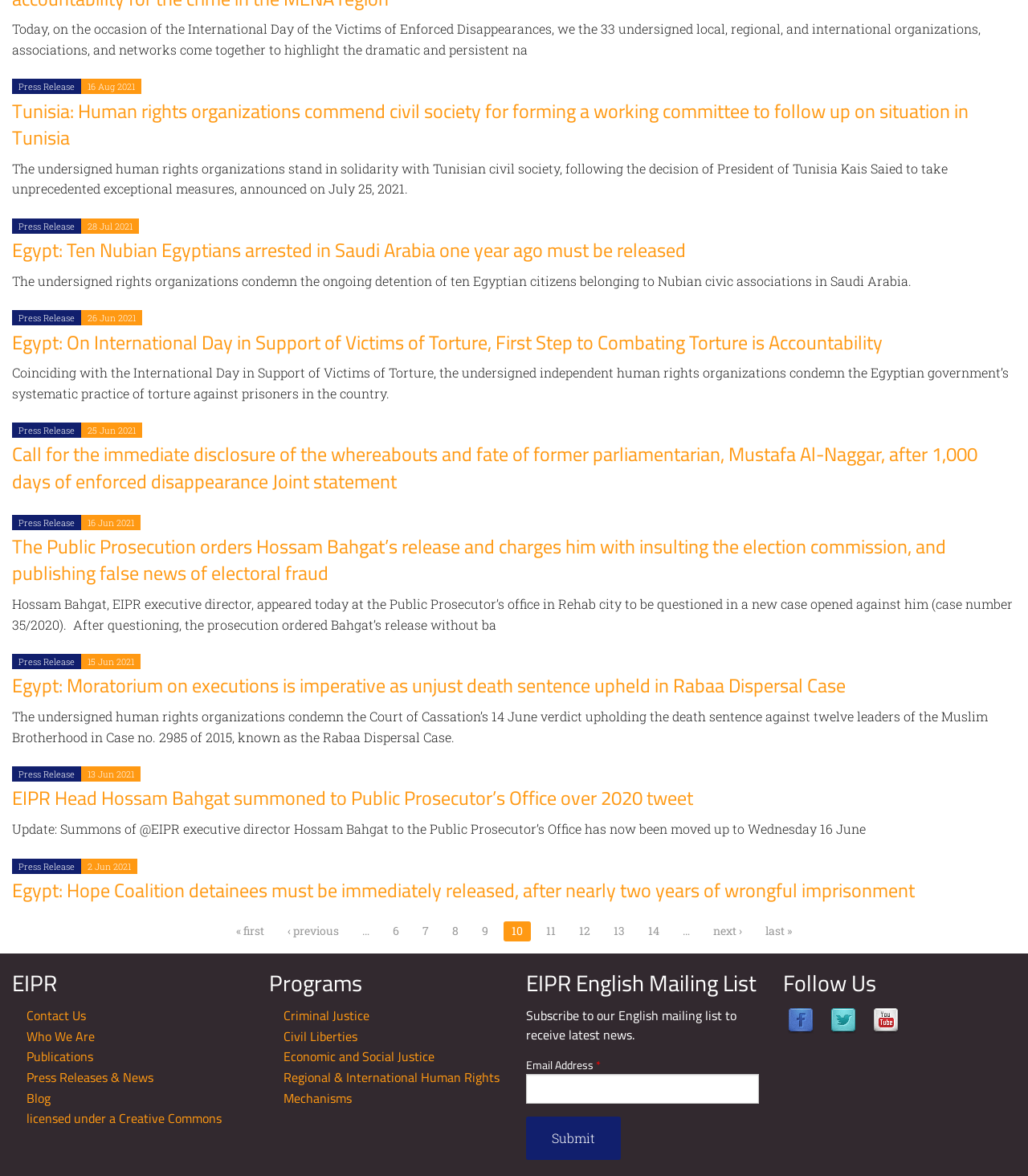Identify the bounding box coordinates of the section that should be clicked to achieve the task described: "Go to page 6".

[0.374, 0.784, 0.396, 0.8]